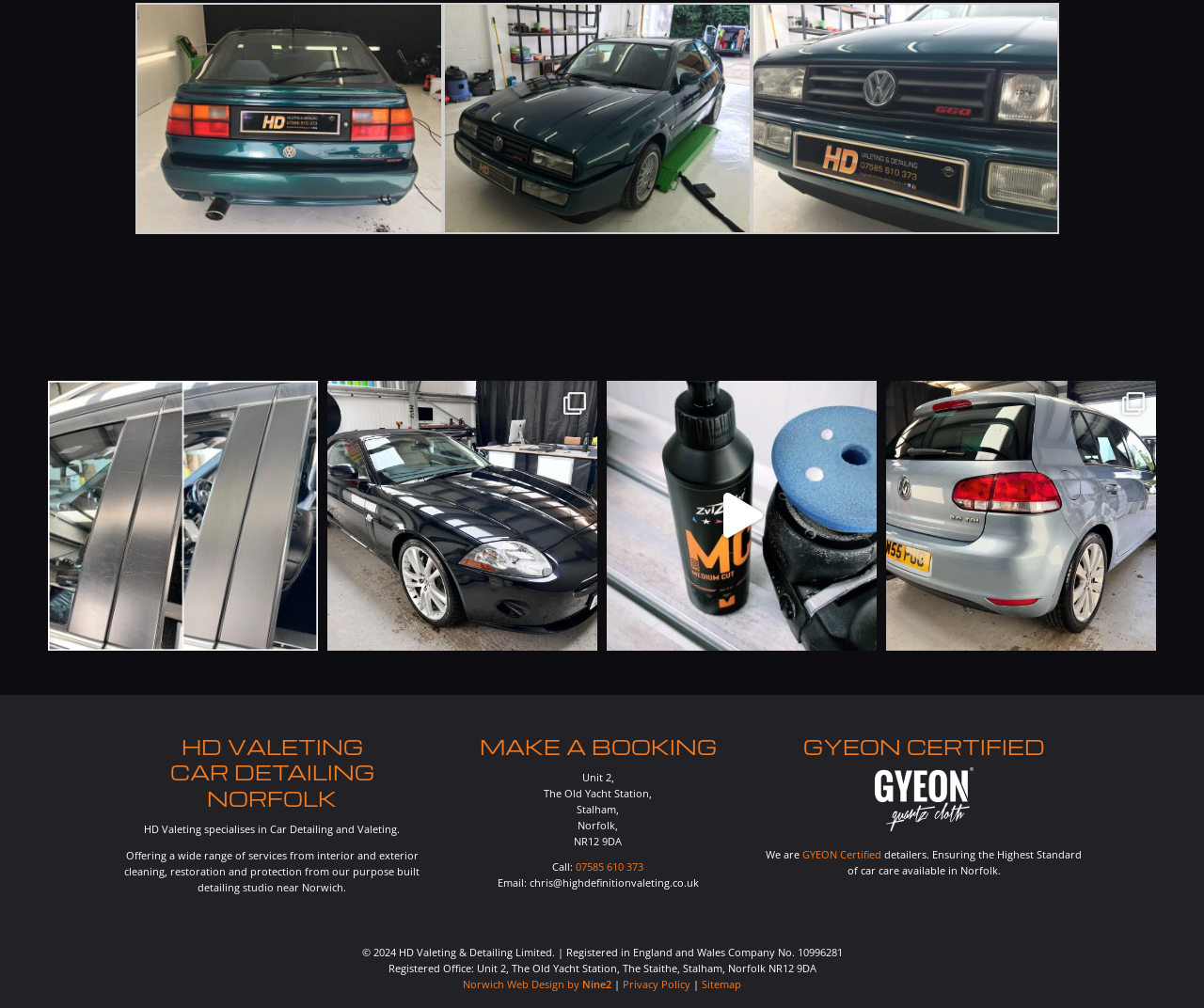Please specify the bounding box coordinates for the clickable region that will help you carry out the instruction: "Call the phone number to book an appointment".

[0.478, 0.853, 0.535, 0.867]